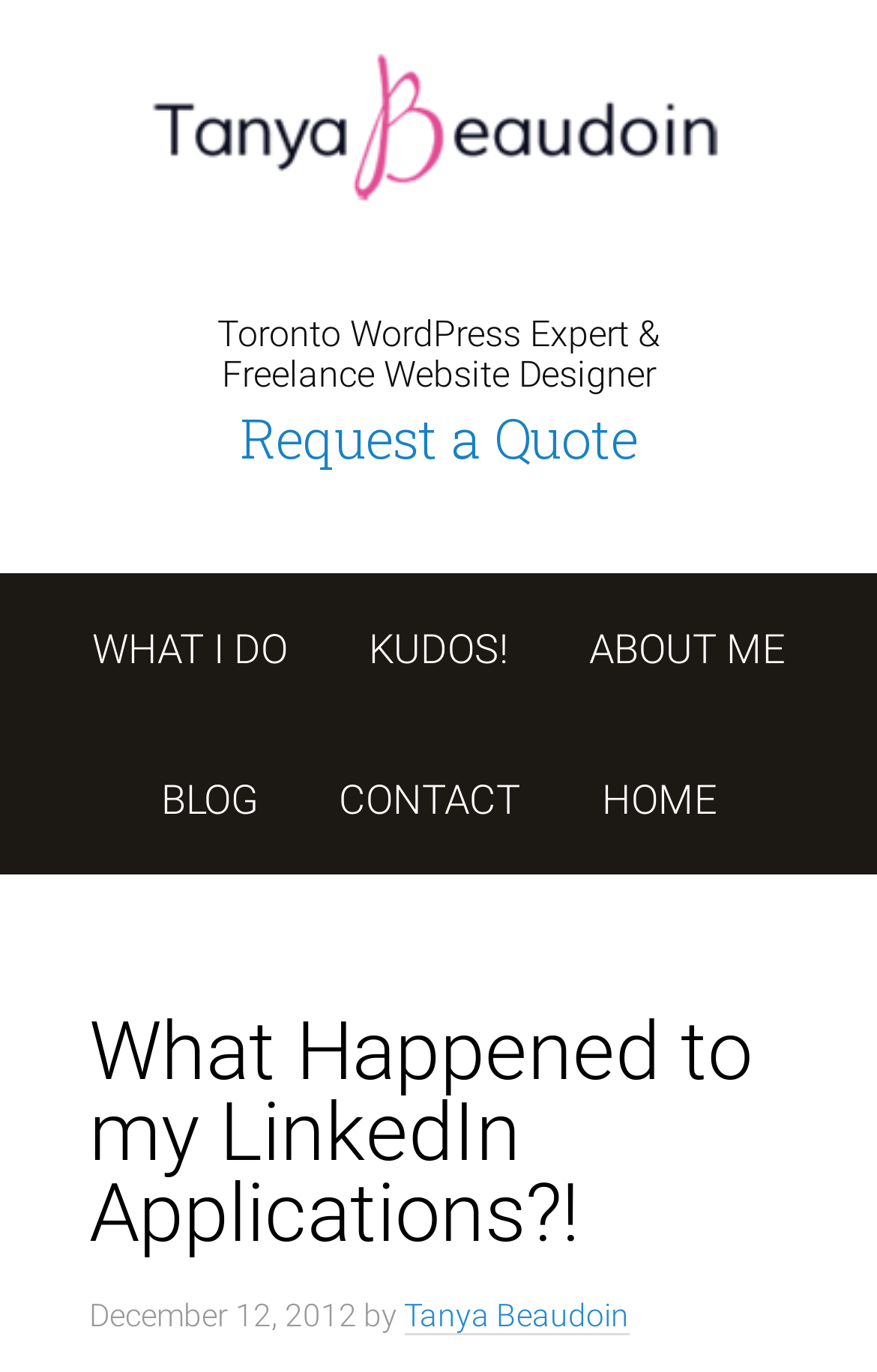Based on the image, give a detailed response to the question: What is the purpose of the 'Request a Quote' link?

The 'Request a Quote' link is located at [0.273, 0.293, 0.727, 0.346] and is likely related to the website design services offered by the website owner, suggesting that its purpose is to request a quote for such services.